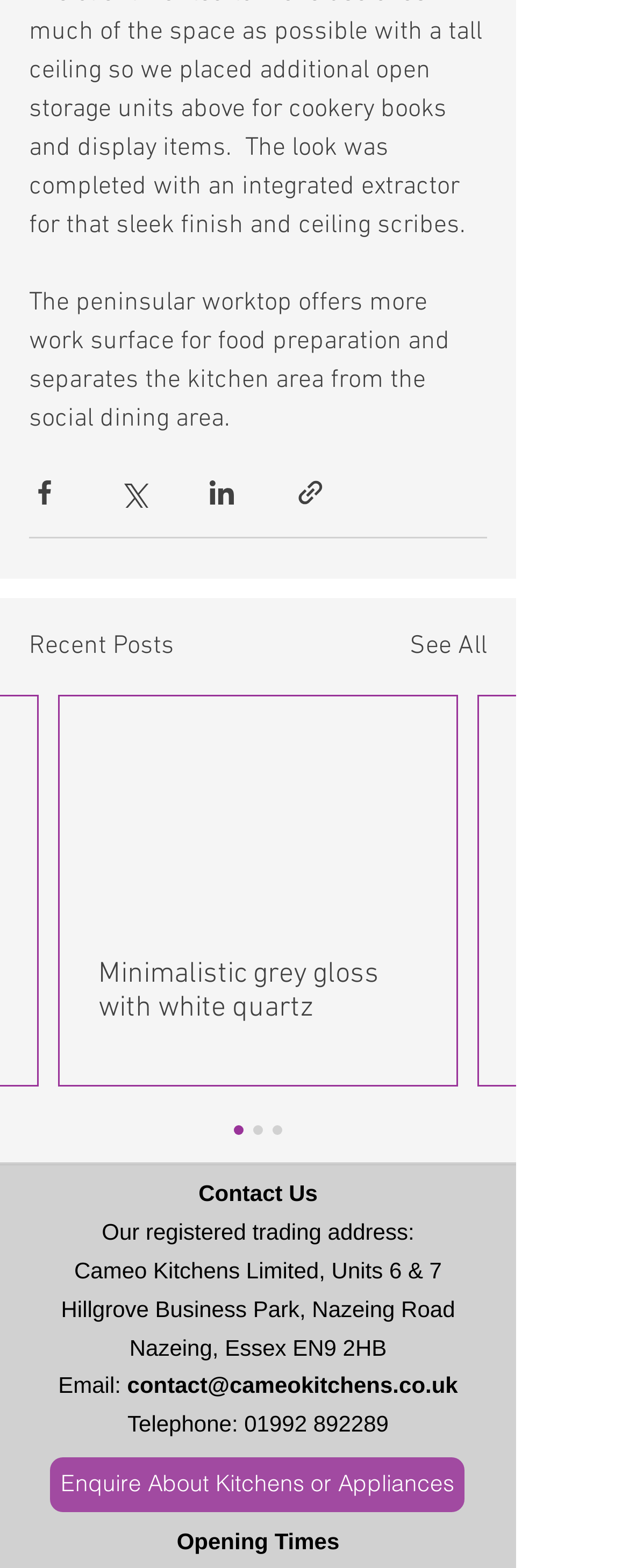What is the telephone number for contact?
Based on the visual information, provide a detailed and comprehensive answer.

The telephone number for contact is 01992 892289, as mentioned in the link element with the text '01992 892289'.